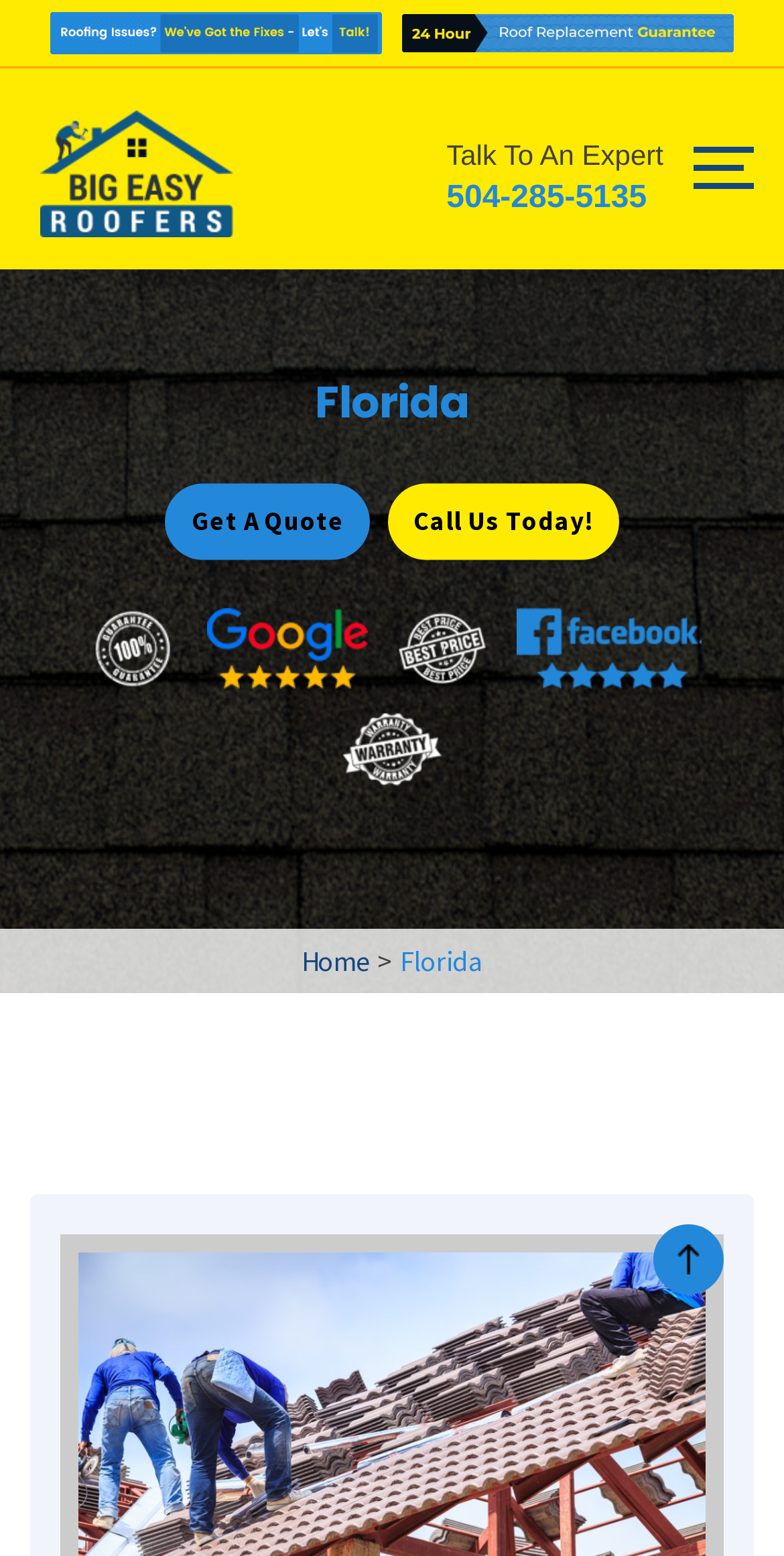What is the state where the roofing service is provided?
Please provide a single word or phrase as your answer based on the screenshot.

Florida